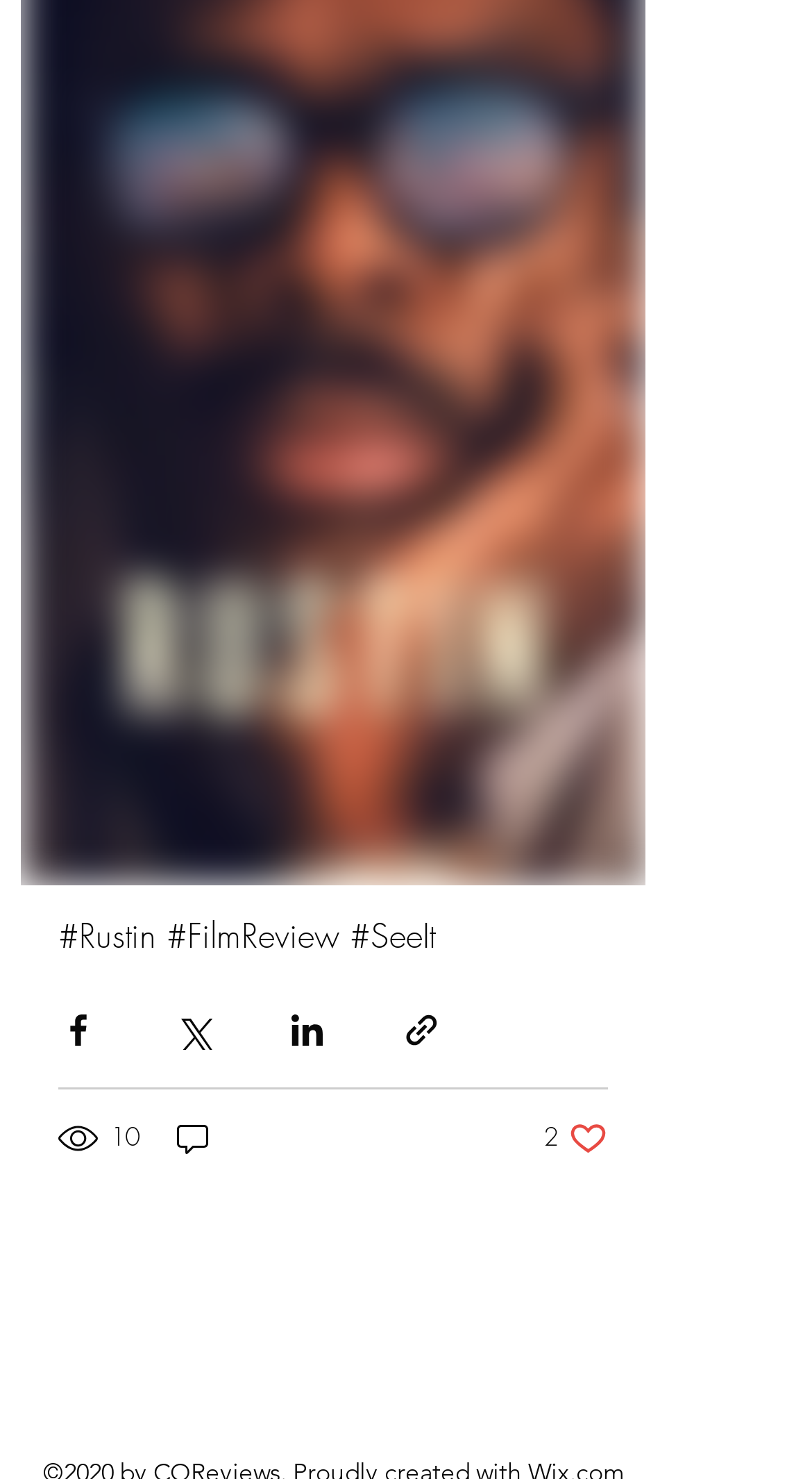Use the information in the screenshot to answer the question comprehensively: What is the name of the film being reviewed?

I found the name of the film by looking at the link '#Rustin' which is located at the top of the webpage.